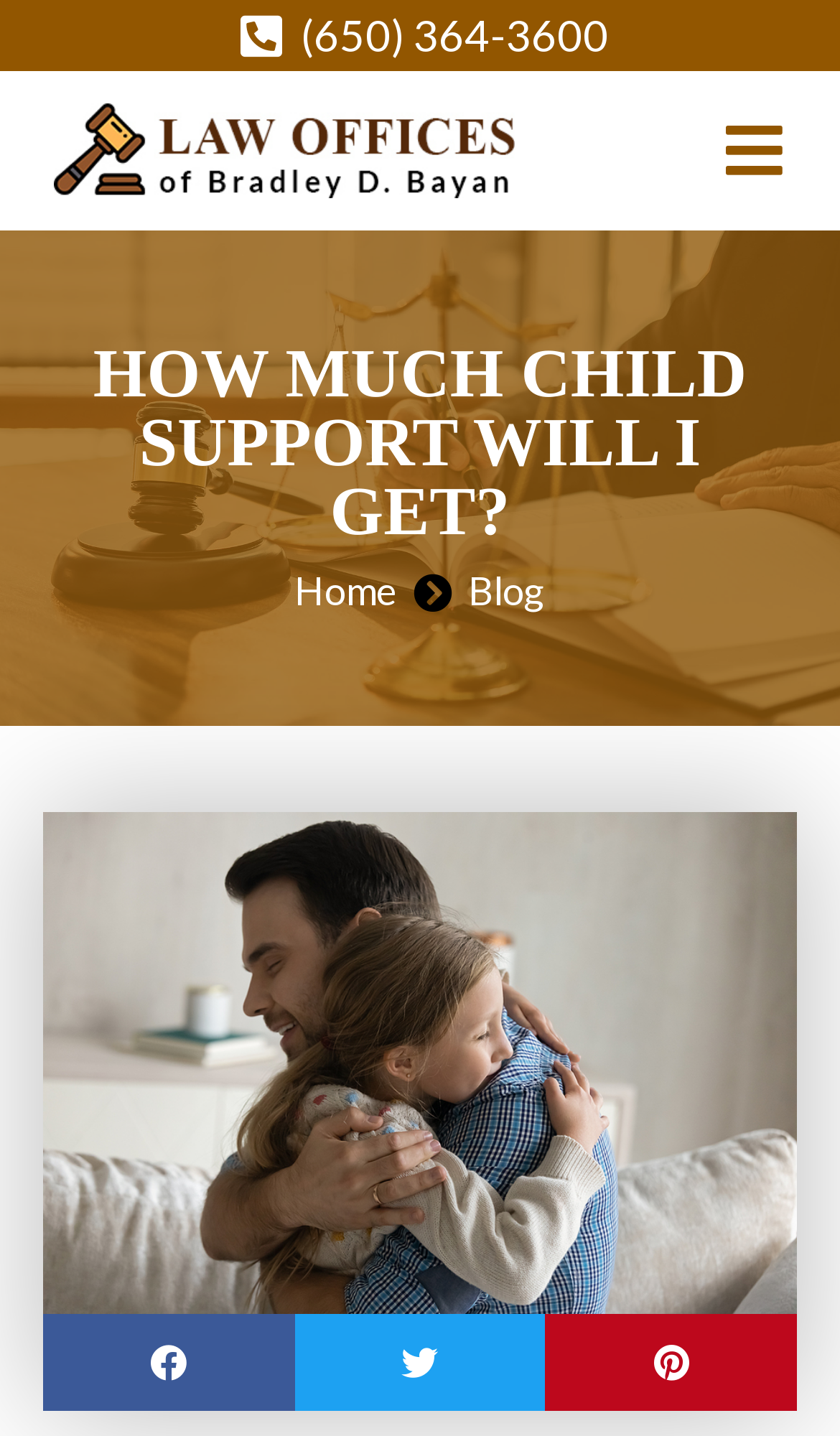Bounding box coordinates are specified in the format (top-left x, top-left y, bottom-right x, bottom-right y). All values are floating point numbers bounded between 0 and 1. Please provide the bounding box coordinate of the region this sentence describes: Home

[0.351, 0.395, 0.474, 0.43]